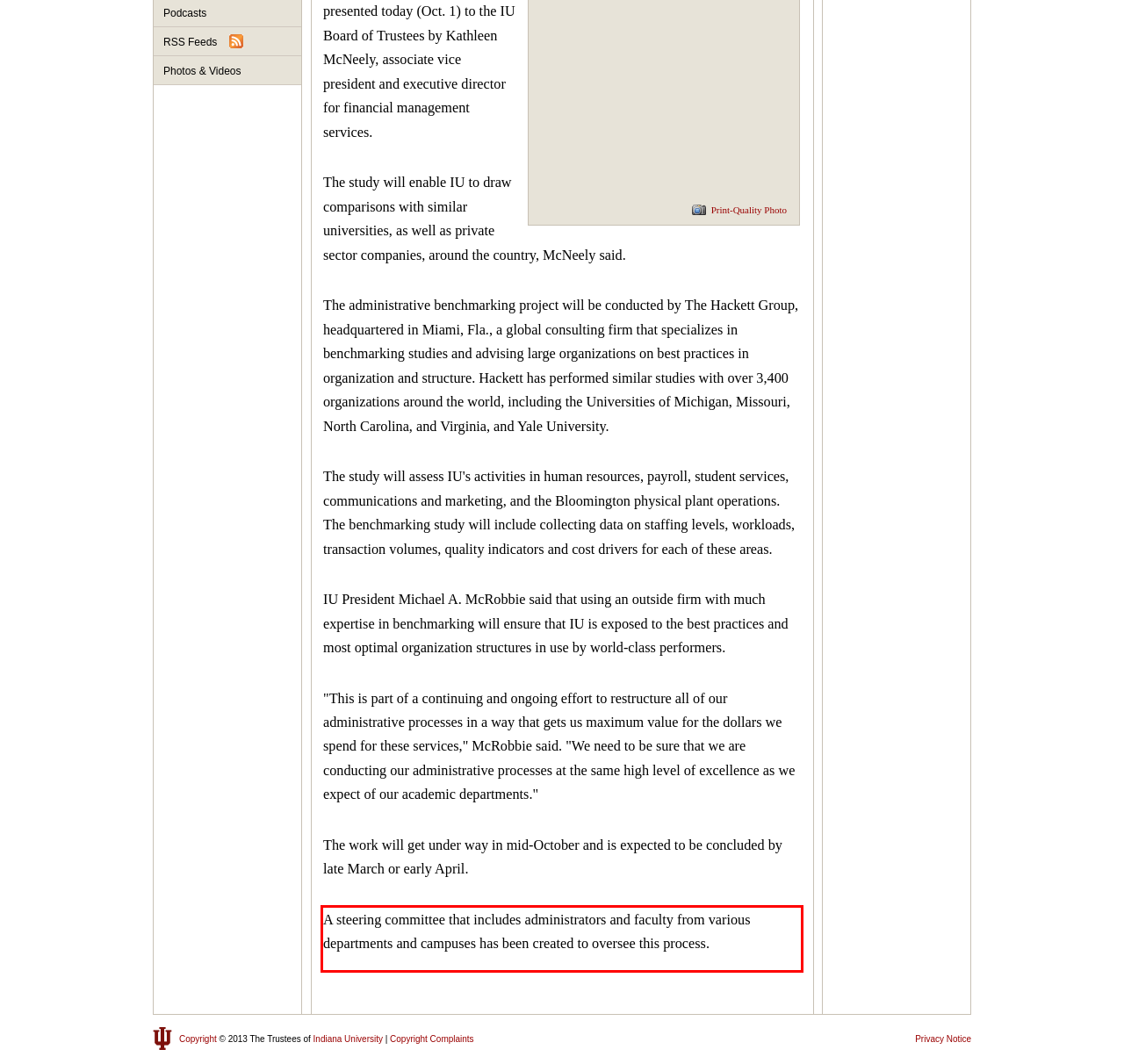Given a webpage screenshot, identify the text inside the red bounding box using OCR and extract it.

A steering committee that includes administrators and faculty from various departments and campuses has been created to oversee this process.